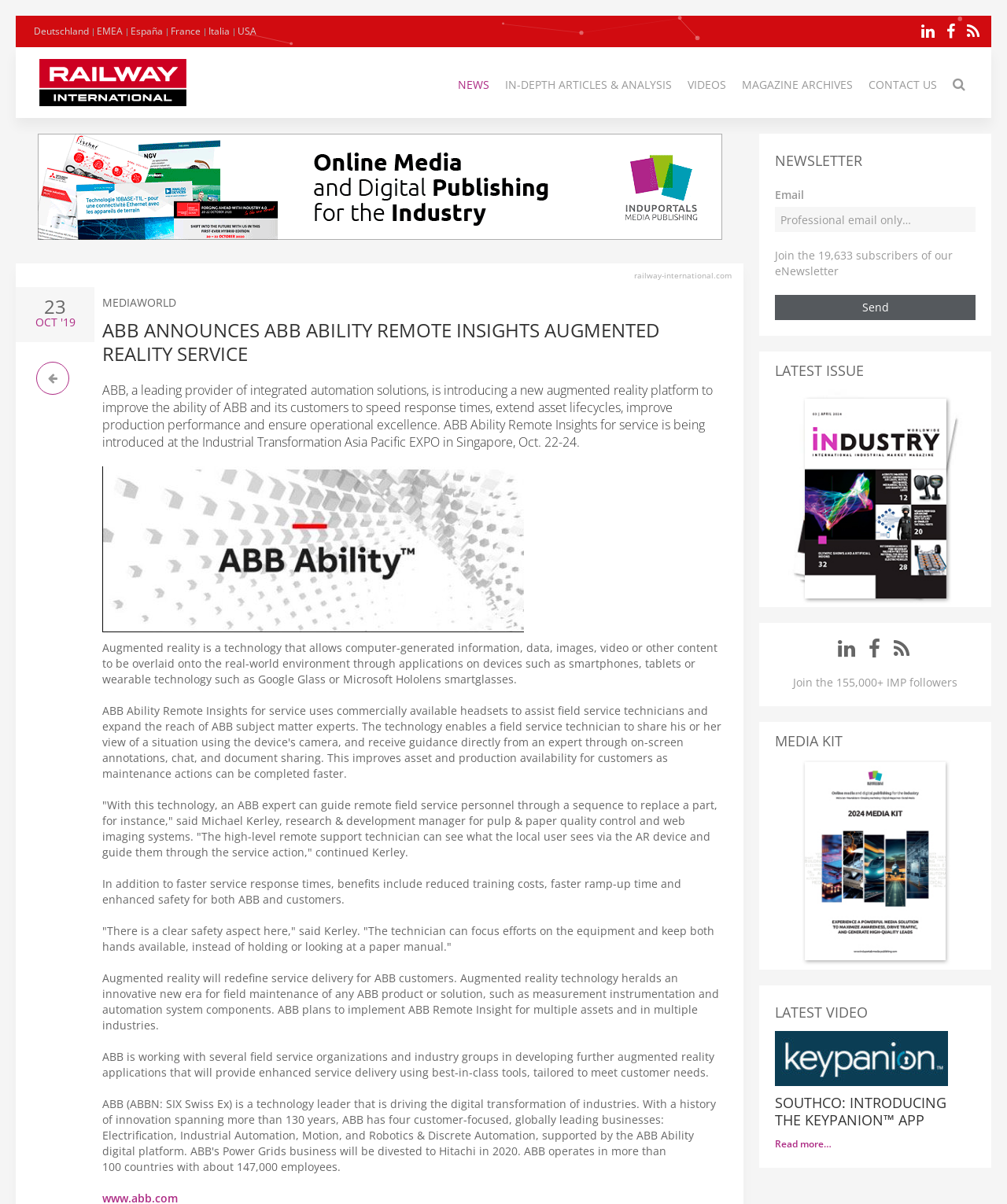Identify the bounding box coordinates of the section to be clicked to complete the task described by the following instruction: "Watch the latest video". The coordinates should be four float numbers between 0 and 1, formatted as [left, top, right, bottom].

[0.77, 0.872, 0.941, 0.884]